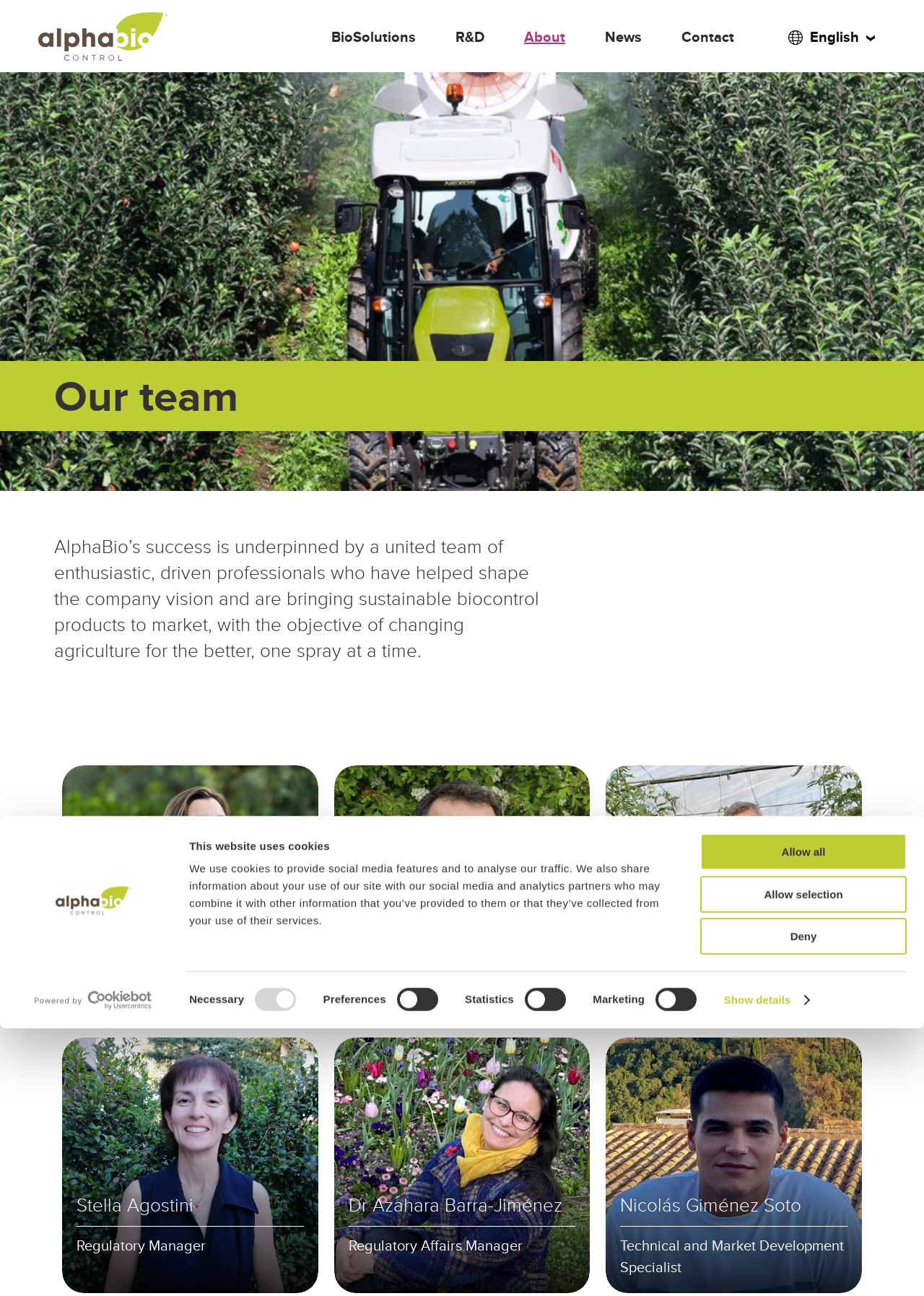Pinpoint the bounding box coordinates of the area that must be clicked to complete this instruction: "Open BioSolutions page".

[0.359, 0.022, 0.45, 0.036]